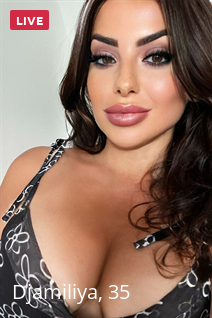Please answer the following question as detailed as possible based on the image: 
Is the live stream currently active?

The presence of the 'LIVE' badge in the upper left corner of the image indicates that the live stream is currently active and available for real-time interaction.